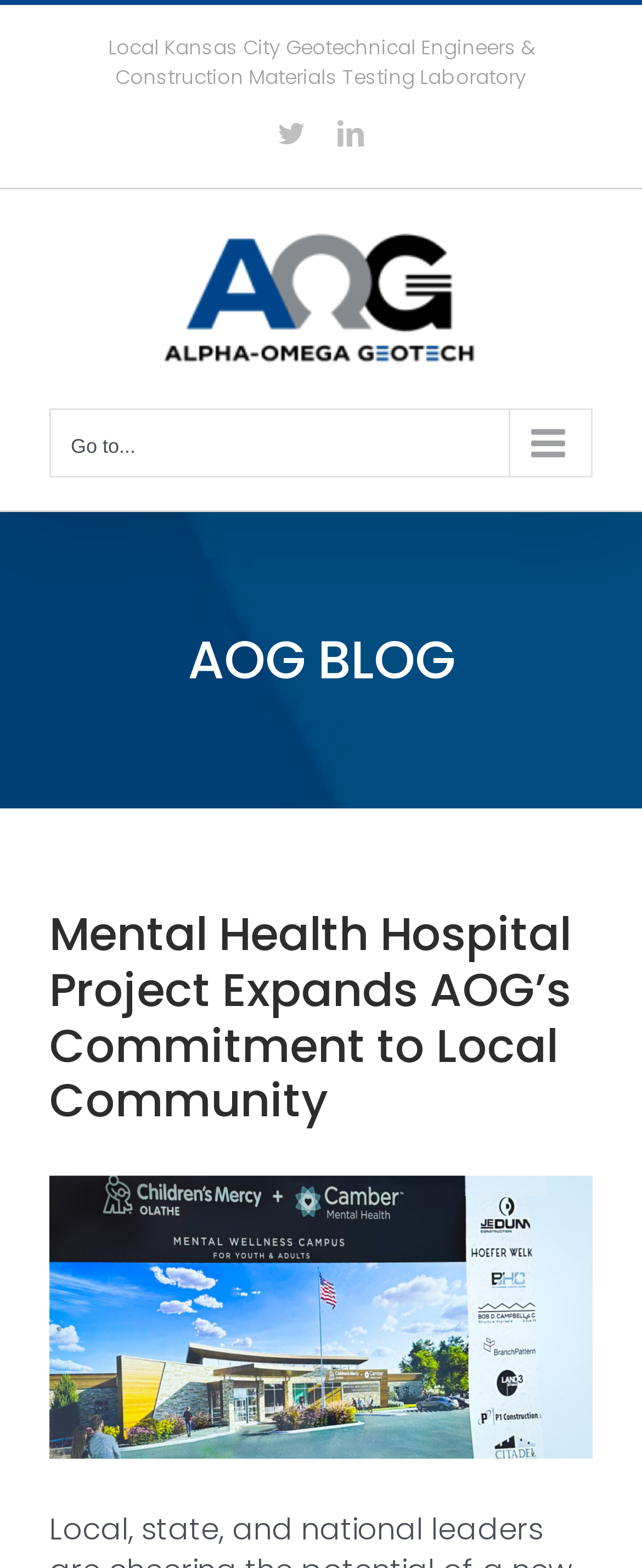Examine the screenshot and answer the question in as much detail as possible: What is the purpose of the 'Go to...' button?

I found the button element with the text 'Go to...' and the attribute 'expanded: False', which suggests that the button is used to expand the main menu. The button also has a control relationship with the 'mobile-menu-main-menu' element, which further supports this conclusion.